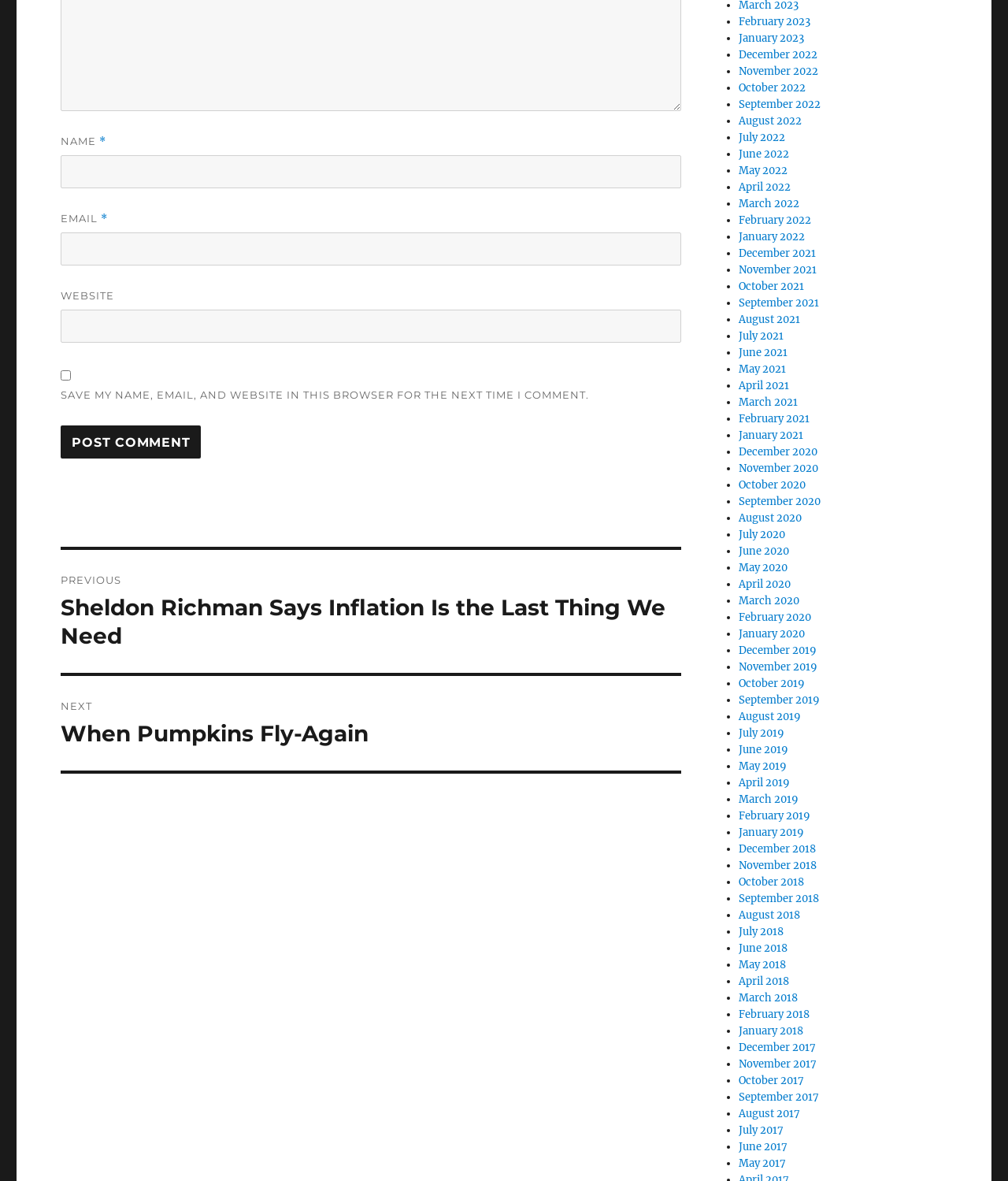Determine the bounding box coordinates of the element that should be clicked to execute the following command: "Read the privacy policy page".

None